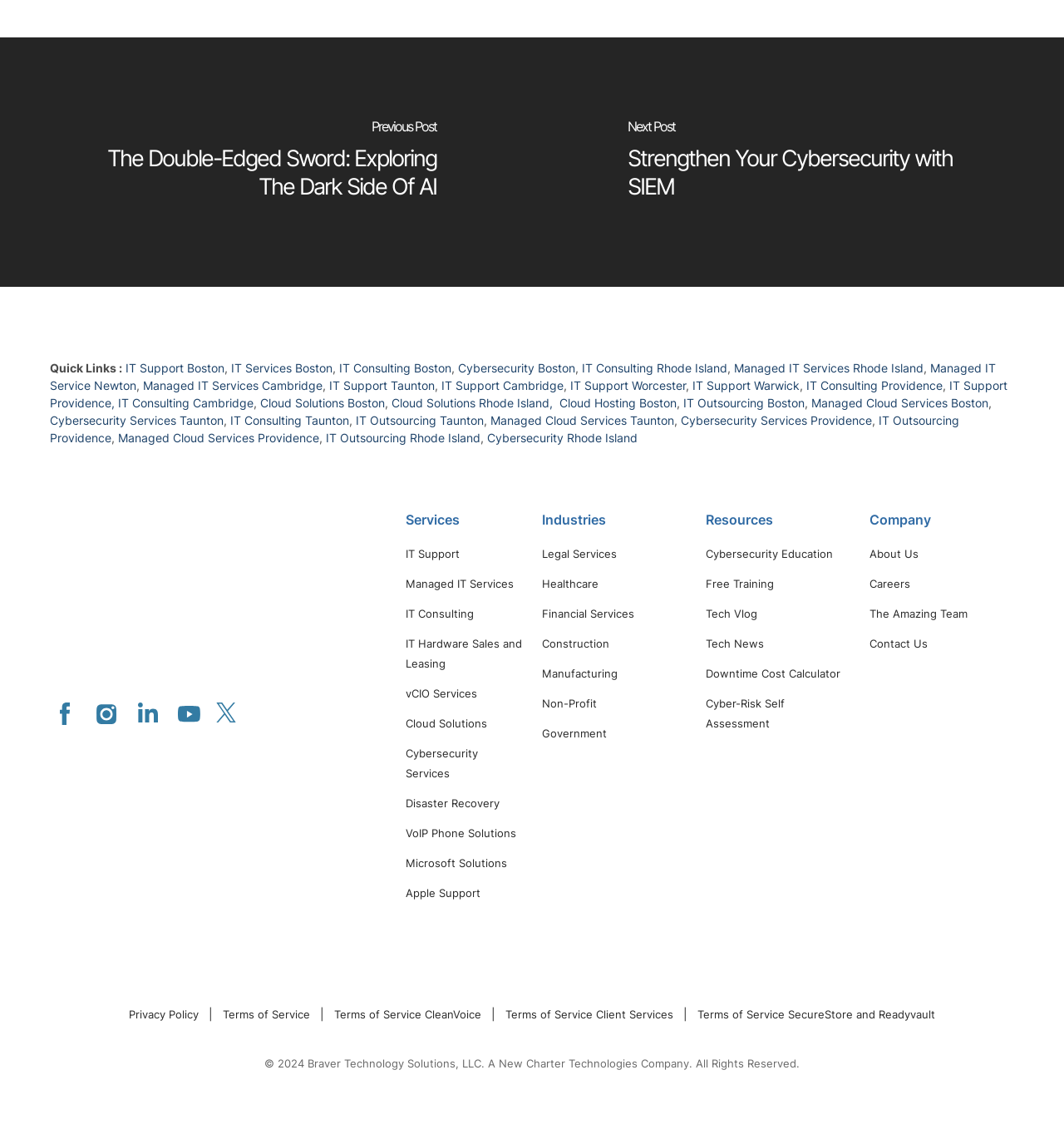Use a single word or phrase to answer the question:
How many social media links are available?

5